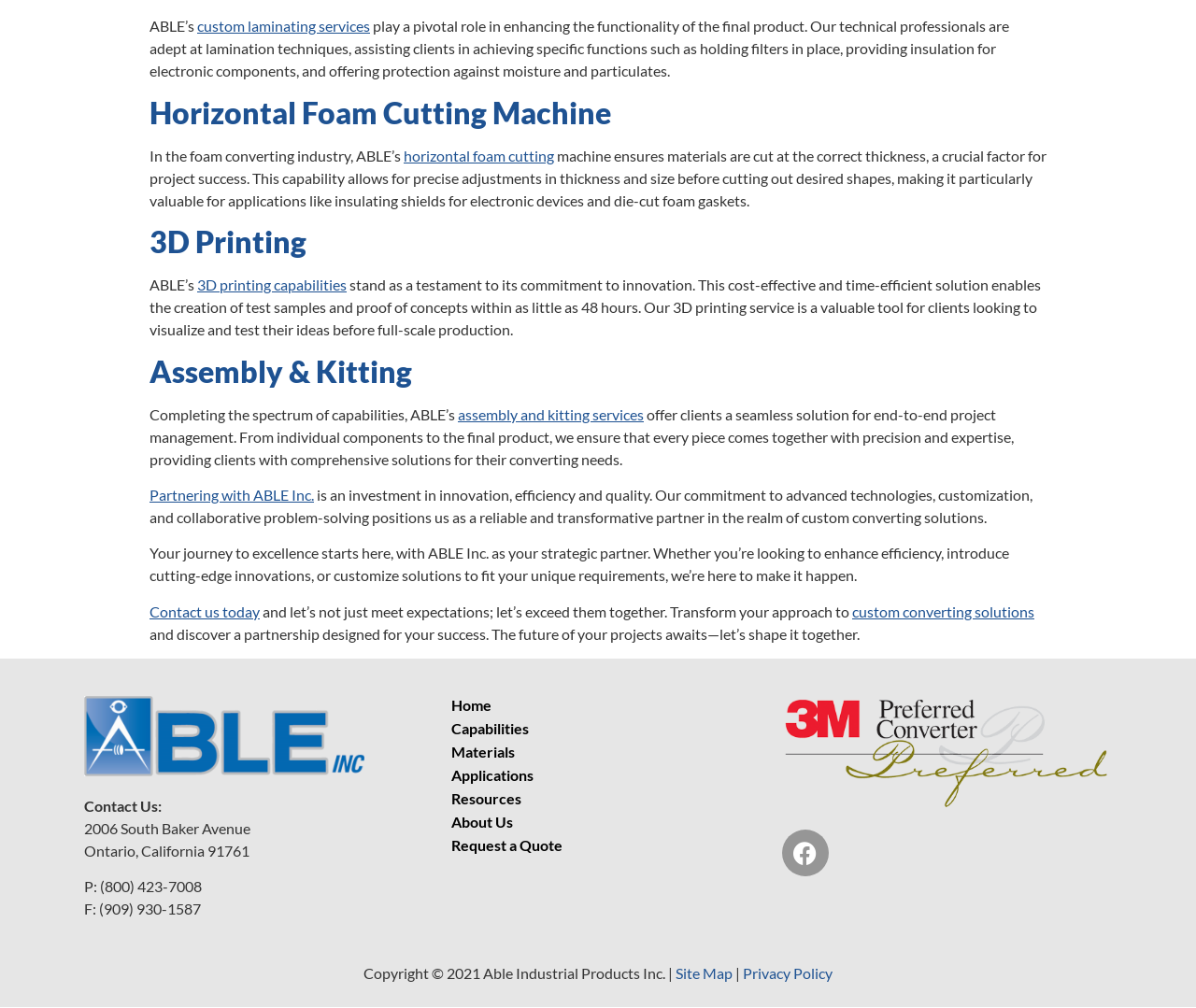Given the description Resources, predict the bounding box coordinates of the UI element. Ensure the coordinates are in the format (top-left x, top-left y, bottom-right x, bottom-right y) and all values are between 0 and 1.

[0.362, 0.783, 0.638, 0.802]